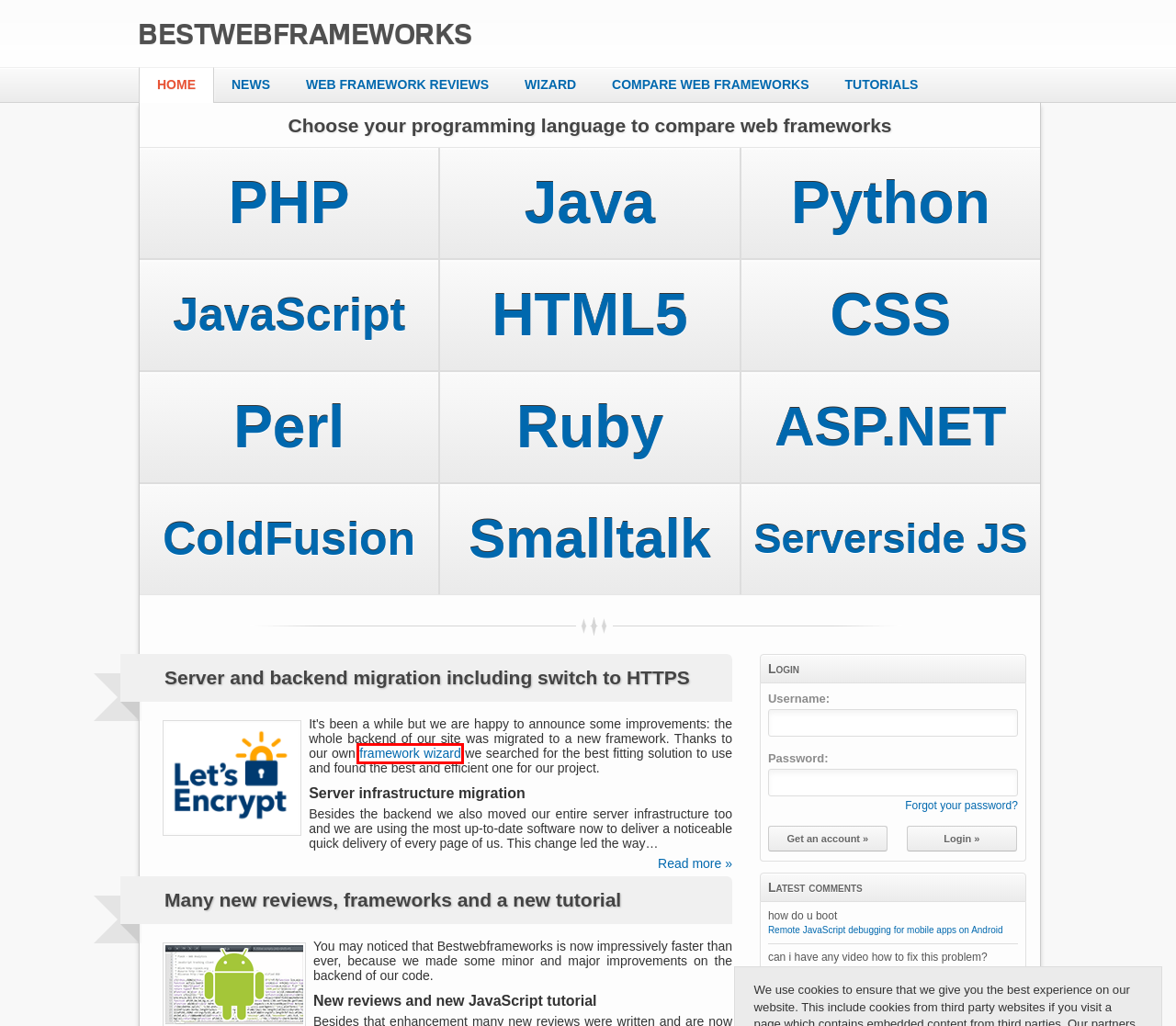Examine the screenshot of the webpage, which has a red bounding box around a UI element. Select the webpage description that best fits the new webpage after the element inside the red bounding box is clicked. Here are the choices:
A. Compare Smalltalk frameworks » Best Web Frameworks
B. Search & find a framework » Best Web Frameworks
C. Registration » Best Web Frameworks
D. Many new reviews, frameworks and a new tutorial » News » Best Web Frameworks
E. Compare CSS frameworks » Best Web Frameworks
F. Compare Serverside JavaScript frameworks » Best Web Frameworks
G. Compare Java frameworks » Best Web Frameworks
H. Review web frameworks » Best Web Frameworks

B